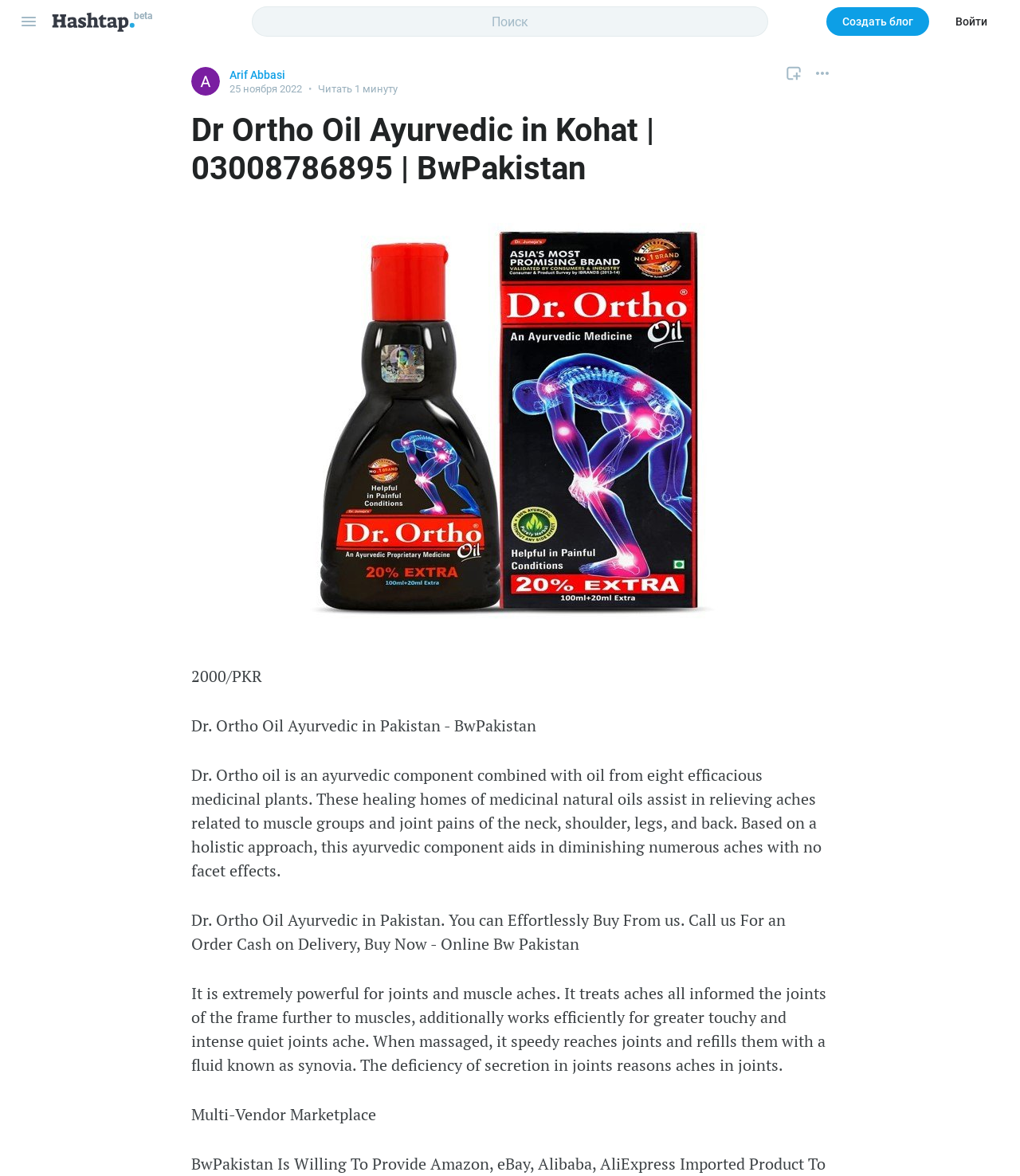Bounding box coordinates must be specified in the format (top-left x, top-left y, bottom-right x, bottom-right y). All values should be floating point numbers between 0 and 1. What are the bounding box coordinates of the UI element described as: Войти

[0.917, 0.006, 0.988, 0.03]